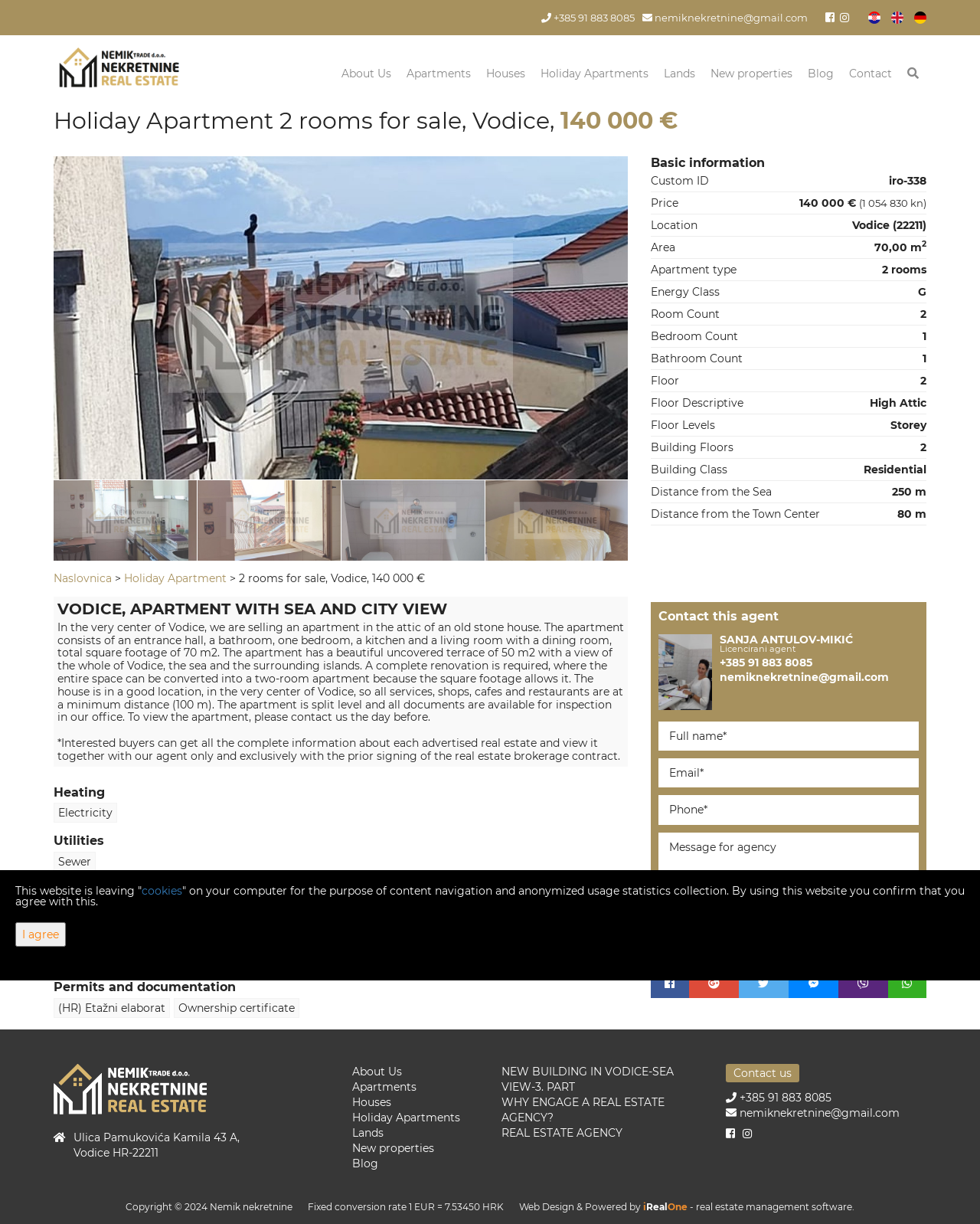Please specify the bounding box coordinates of the clickable region to carry out the following instruction: "Get more information about the 'Utilities'". The coordinates should be four float numbers between 0 and 1, in the format [left, top, right, bottom].

[0.055, 0.682, 0.641, 0.693]